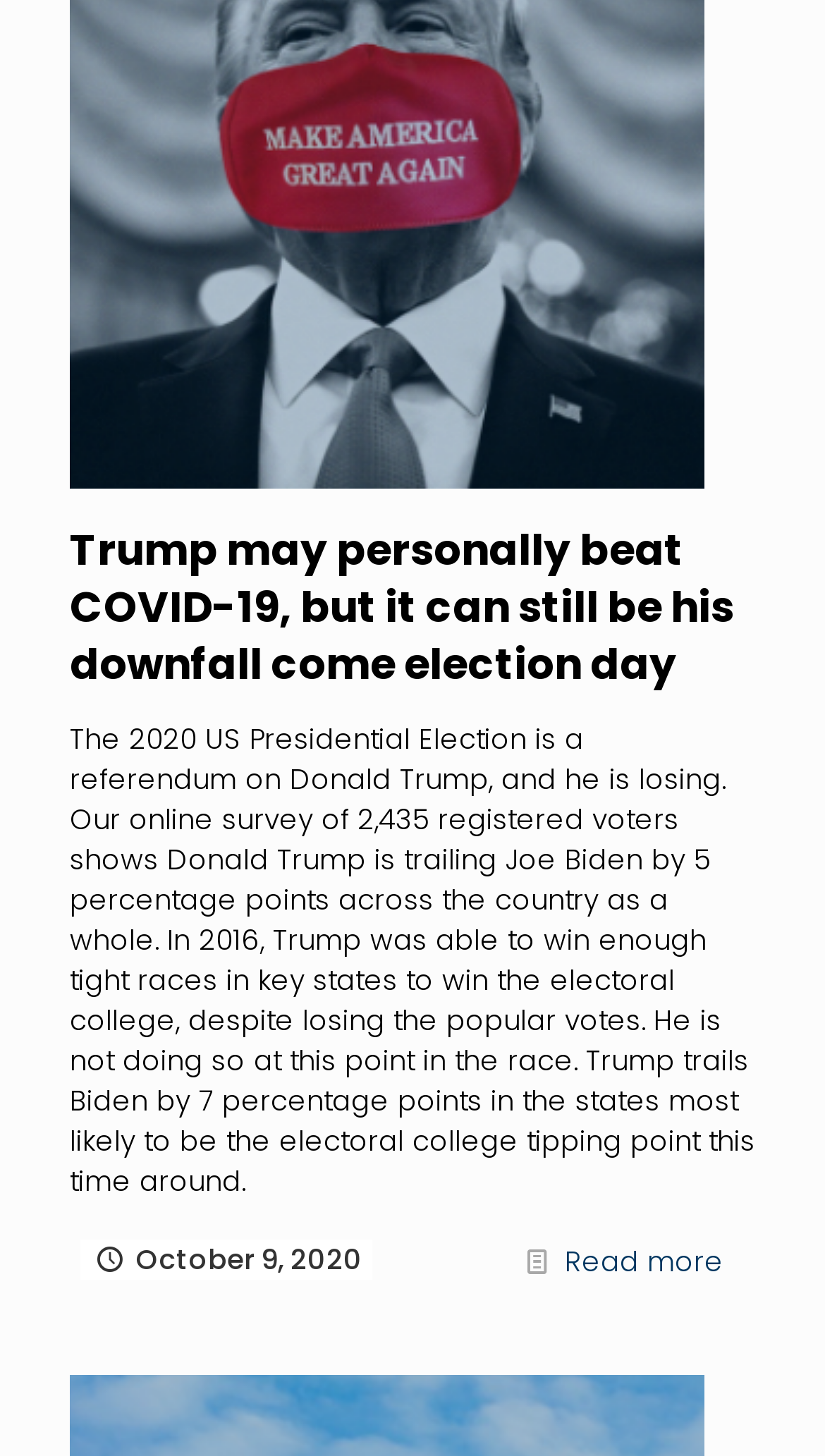How many links are present on the webpage?
Identify the answer in the screenshot and reply with a single word or phrase.

7